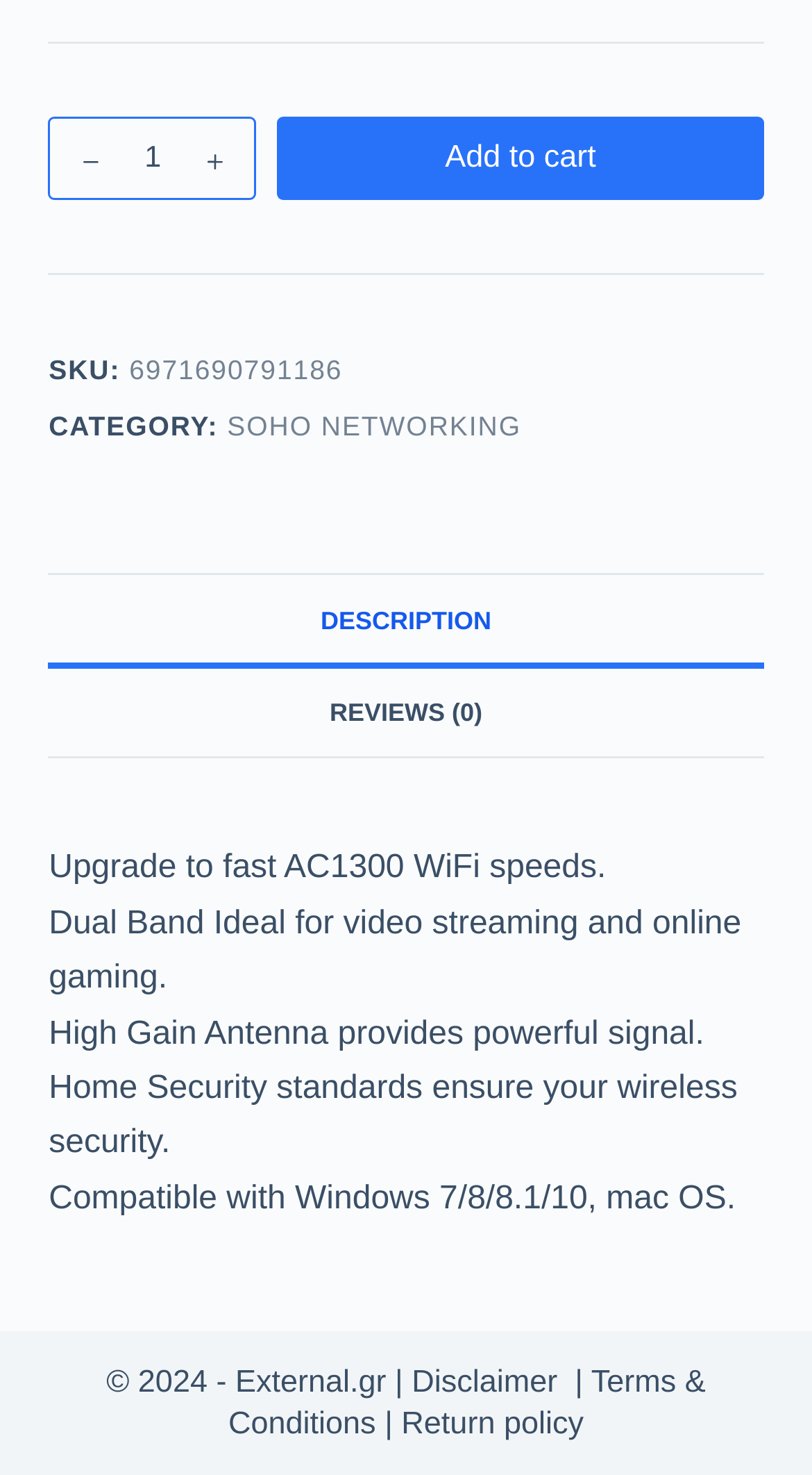Determine the bounding box coordinates in the format (top-left x, top-left y, bottom-right x, bottom-right y). Ensure all values are floating point numbers between 0 and 1. Identify the bounding box of the UI element described by: Terms & Conditions

[0.281, 0.925, 0.869, 0.977]